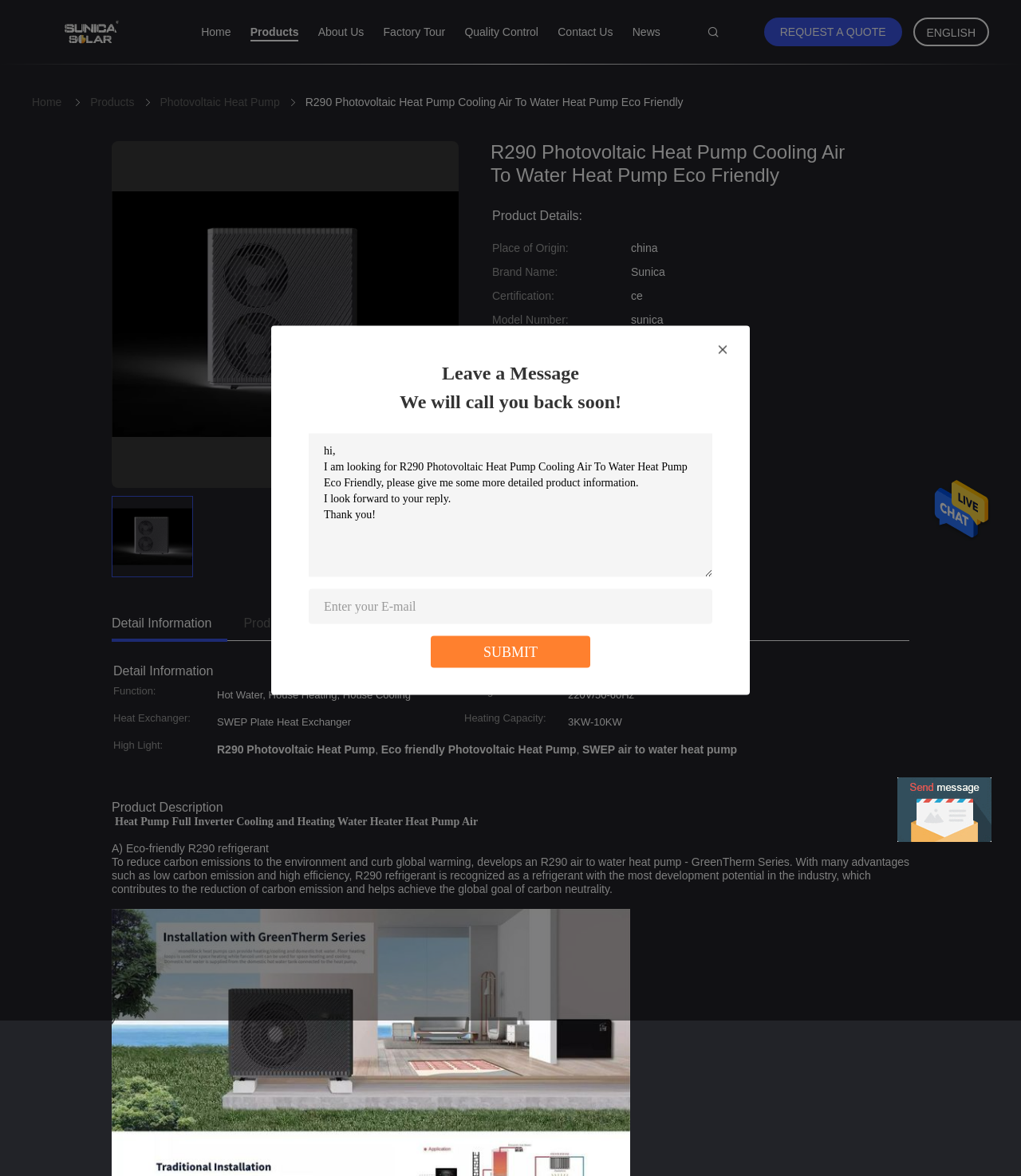Show the bounding box coordinates for the HTML element described as: "Home".

[0.197, 0.022, 0.226, 0.033]